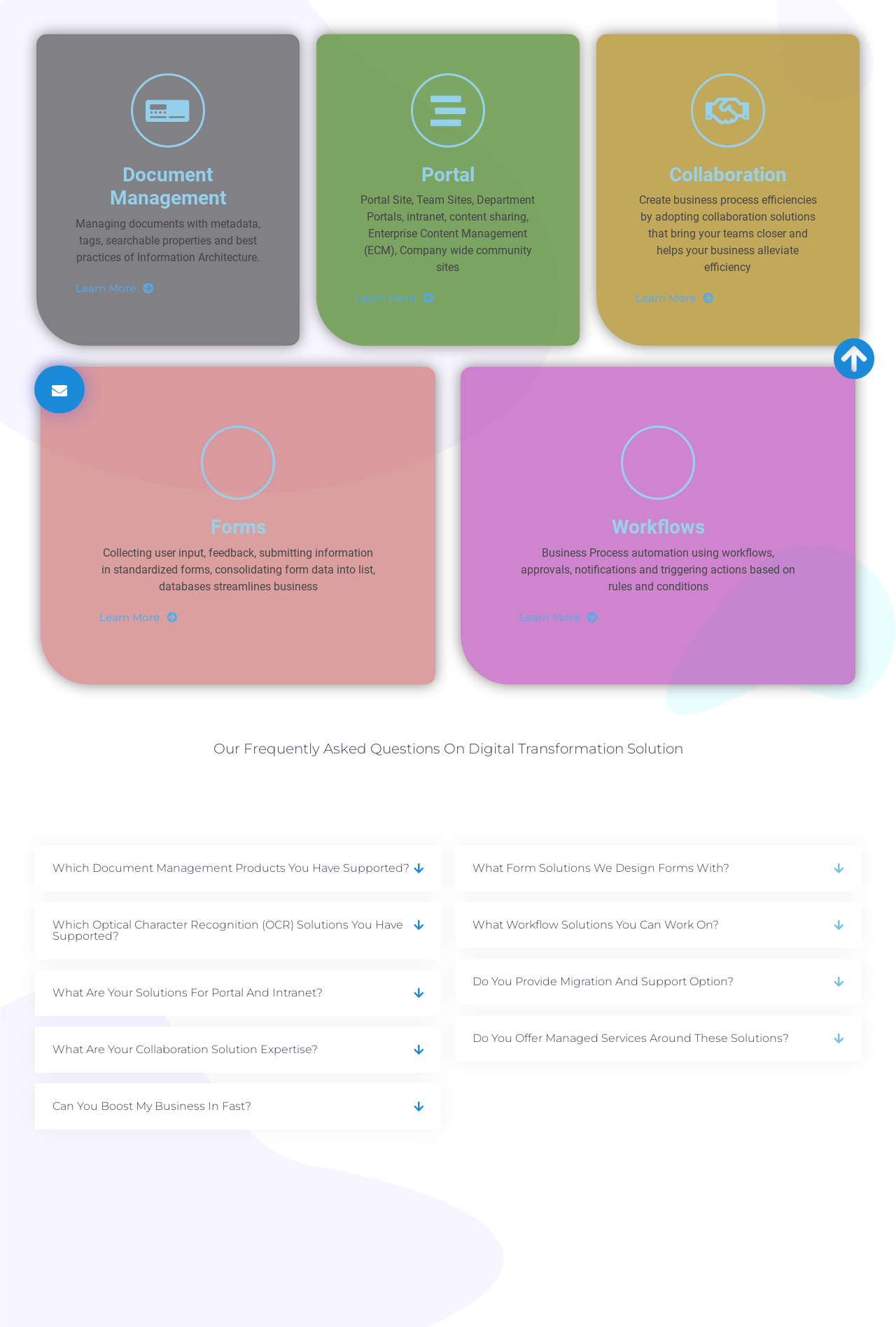Find the bounding box coordinates corresponding to the UI element with the description: "Workflows". The coordinates should be formatted as [left, top, right, bottom], with values as floats between 0 and 1.

[0.682, 0.388, 0.786, 0.406]